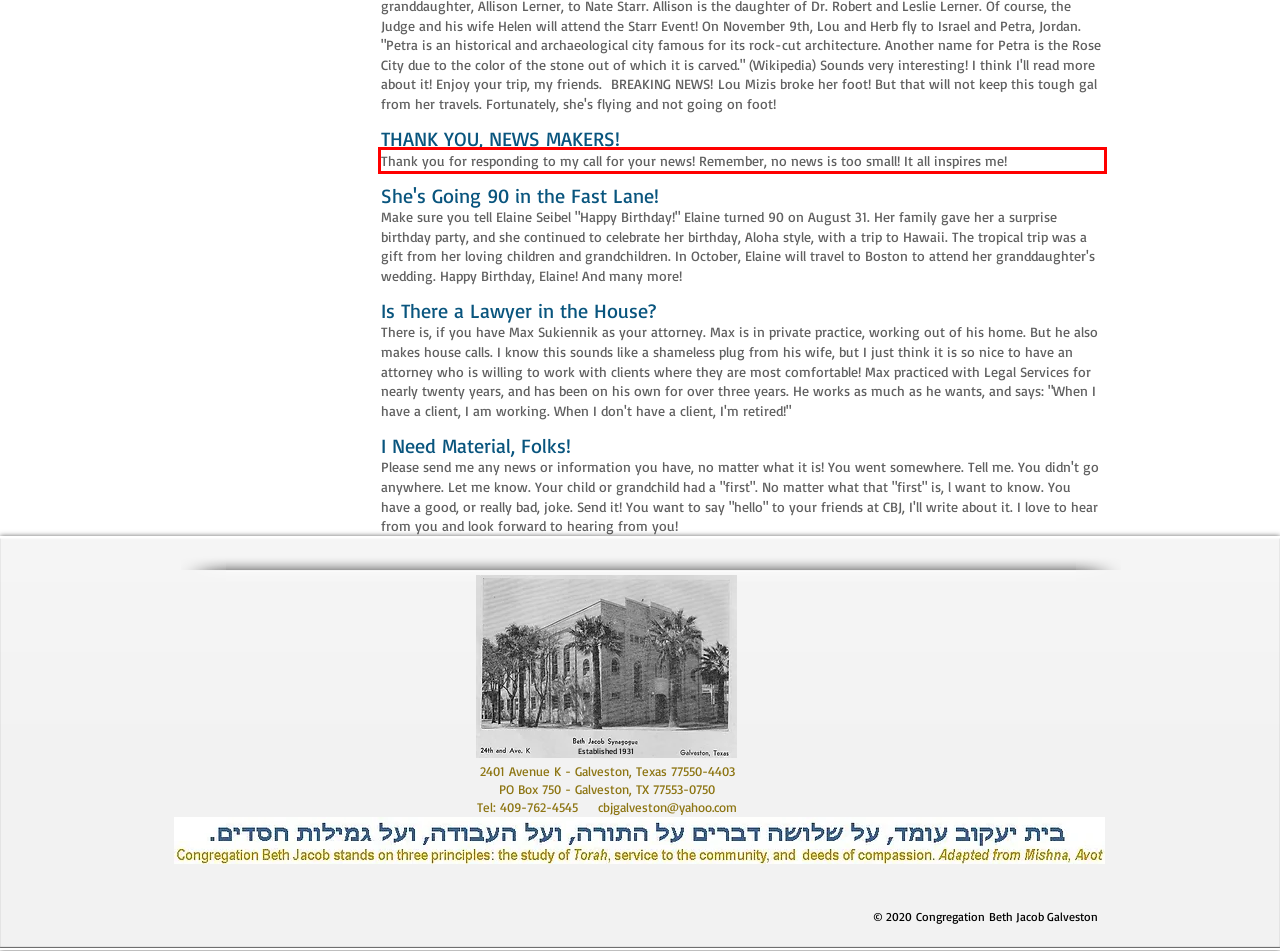Given a webpage screenshot, identify the text inside the red bounding box using OCR and extract it.

Thank you for responding to my call for your news! Remember, no news is too small! It all inspires me!